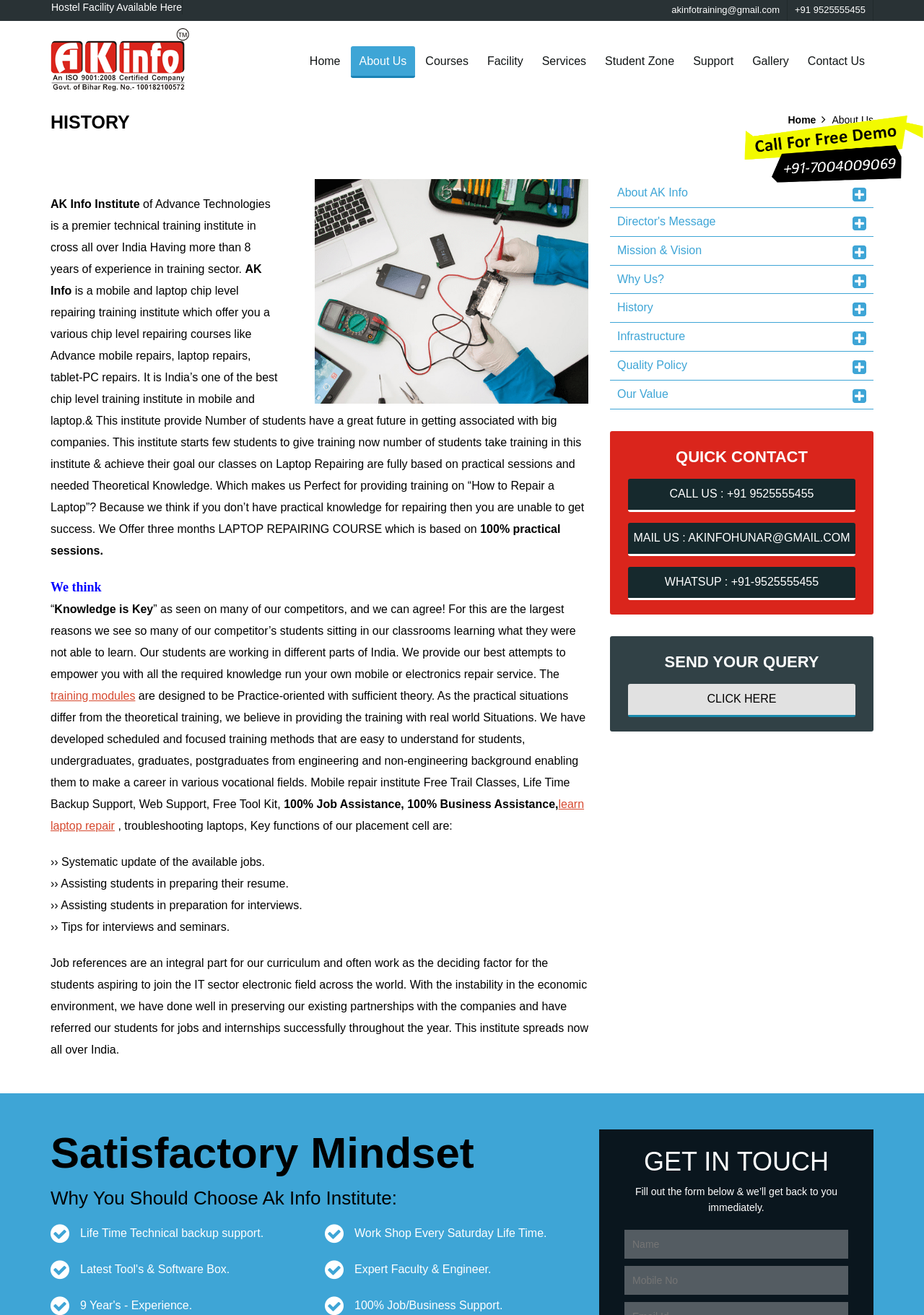What is the name of the institute?
Observe the image and answer the question with a one-word or short phrase response.

AK Info Institute